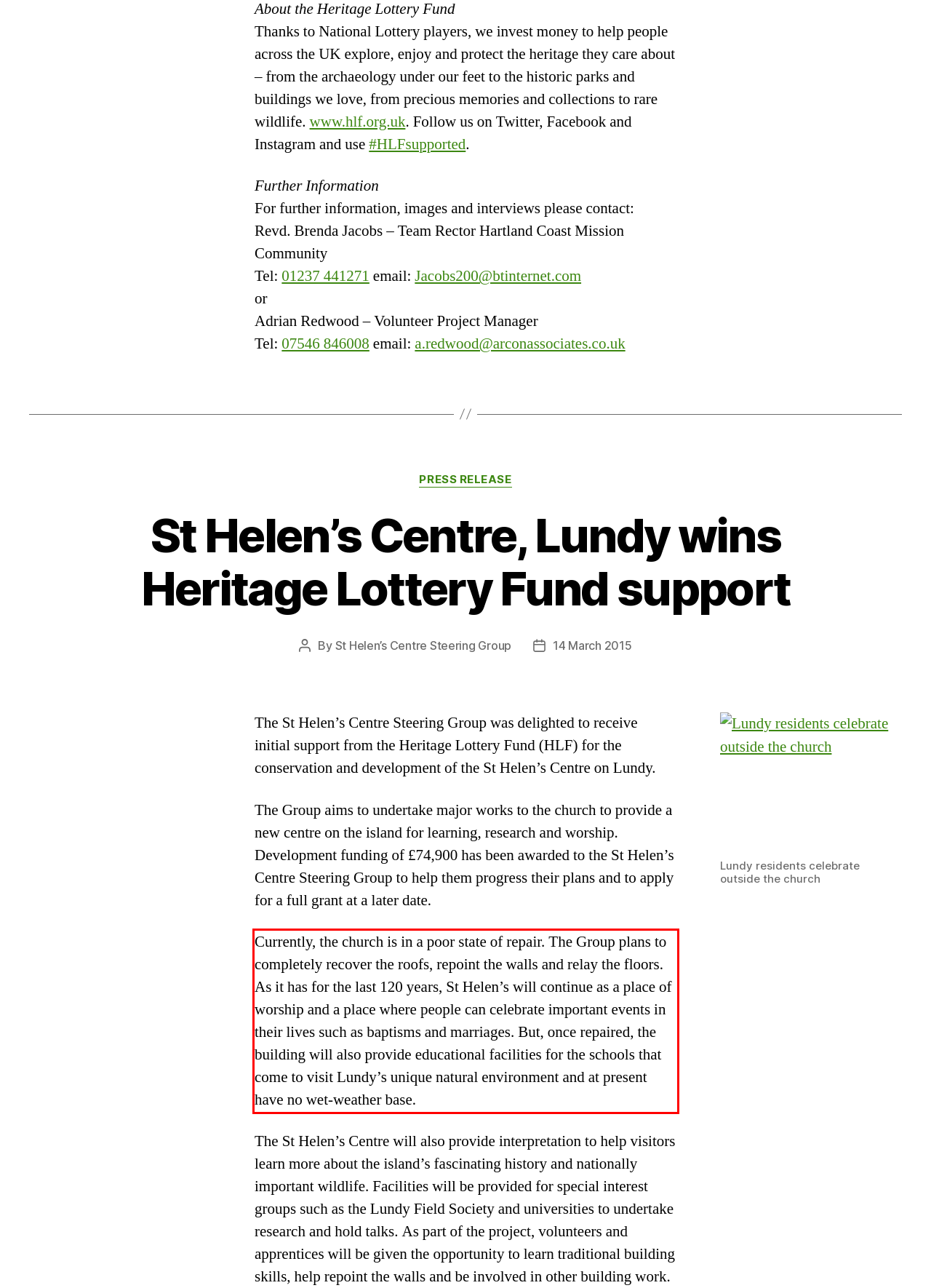Please examine the webpage screenshot containing a red bounding box and use OCR to recognize and output the text inside the red bounding box.

Currently, the church is in a poor state of repair. The Group plans to completely recover the roofs, repoint the walls and relay the floors. As it has for the last 120 years, St Helen’s will continue as a place of worship and a place where people can celebrate important events in their lives such as baptisms and marriages. But, once repaired, the building will also provide educational facilities for the schools that come to visit Lundy’s unique natural environment and at present have no wet-weather base.